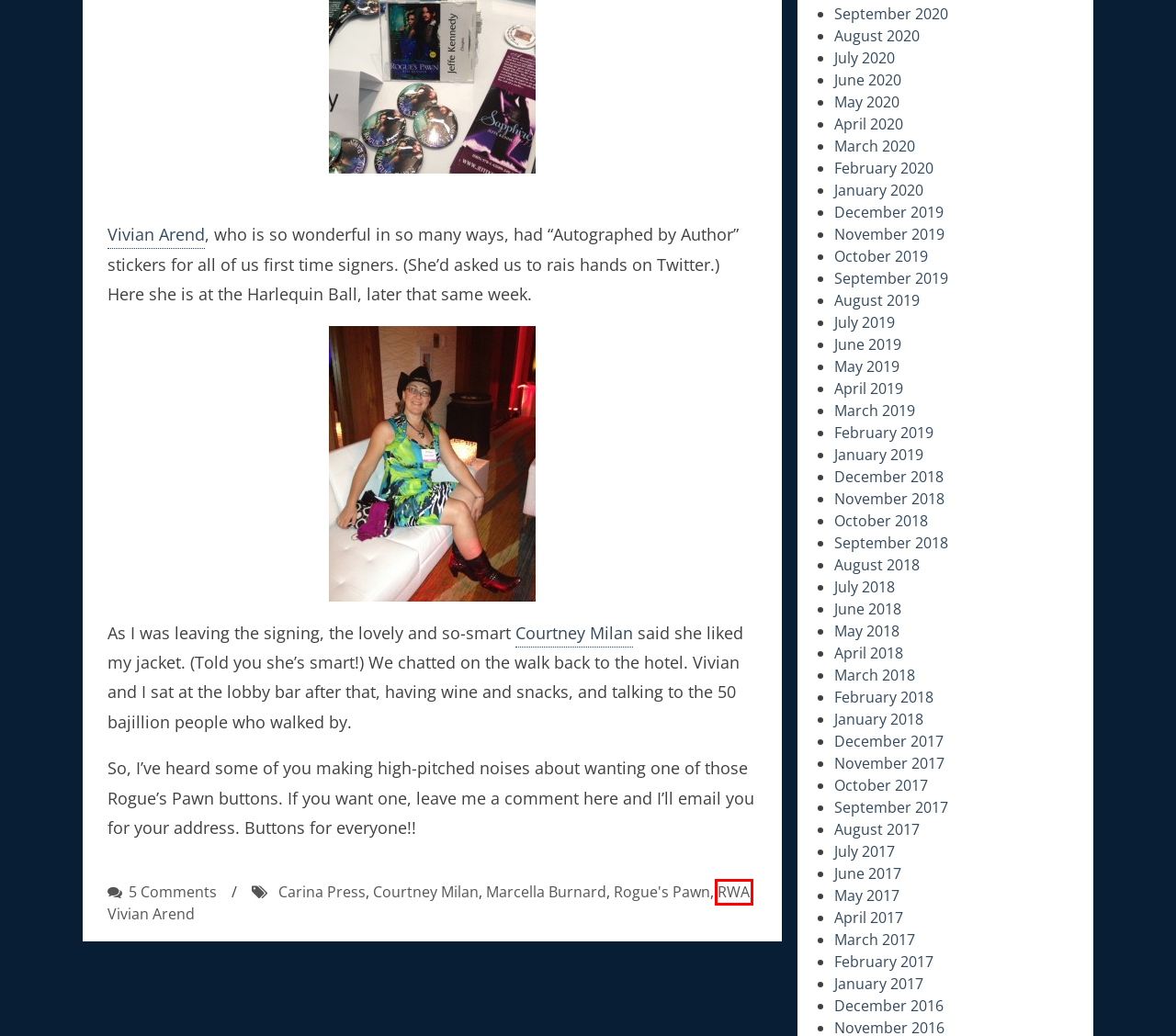You see a screenshot of a webpage with a red bounding box surrounding an element. Pick the webpage description that most accurately represents the new webpage after interacting with the element in the red bounding box. The options are:
A. April 2019 – Jeffe Kennedy Blog
B. December 2017 – Jeffe Kennedy Blog
C. January 2018 – Jeffe Kennedy Blog
D. May 2019 – Jeffe Kennedy Blog
E. Rogue’s Pawn – Jeffe Kennedy Blog
F. September 2017 – Jeffe Kennedy Blog
G. June 2018 – Jeffe Kennedy Blog
H. RWA – Jeffe Kennedy Blog

H